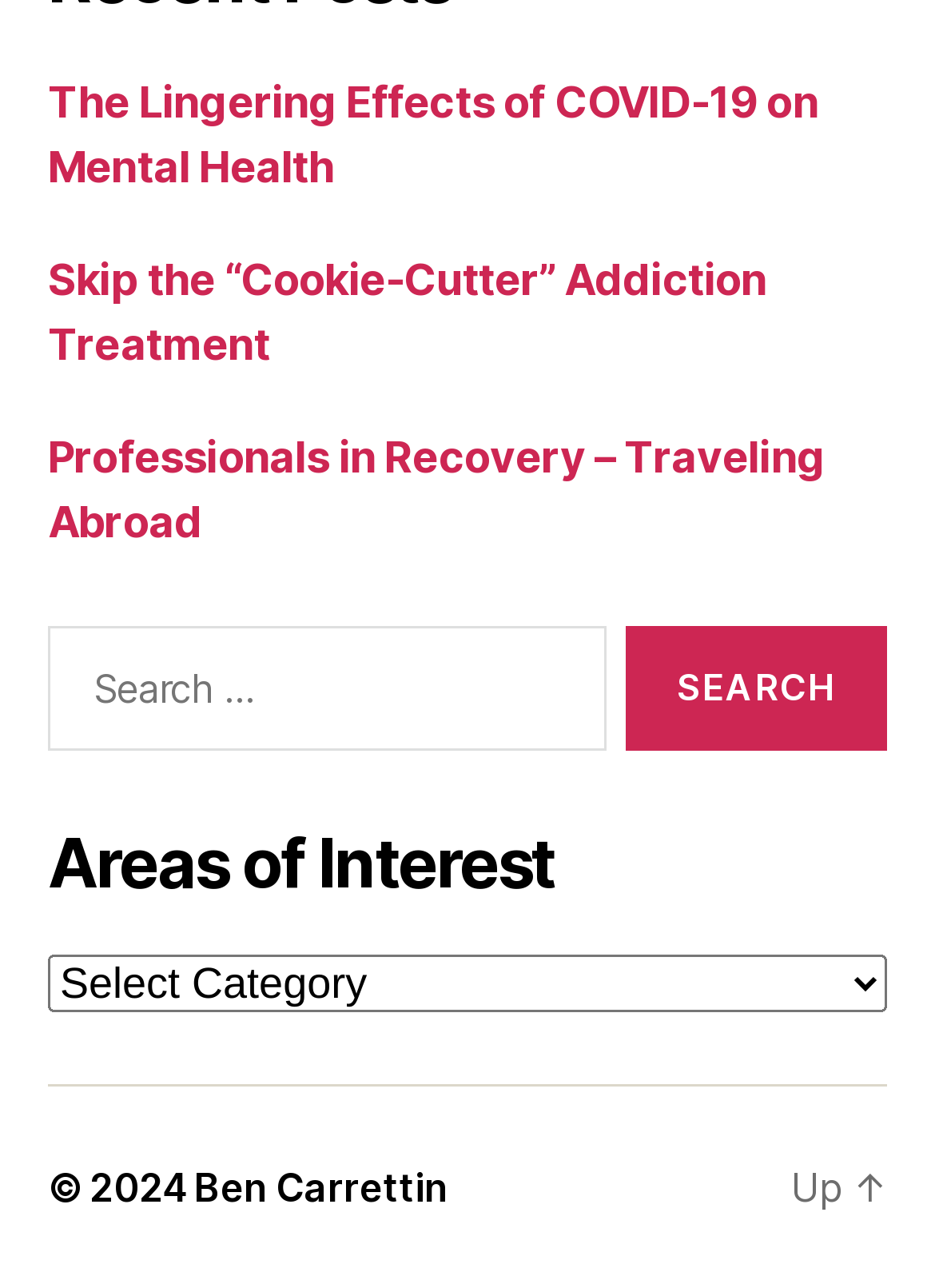Identify the bounding box coordinates of the section that should be clicked to achieve the task described: "Read about the lingering effects of COVID-19 on mental health".

[0.051, 0.06, 0.875, 0.149]